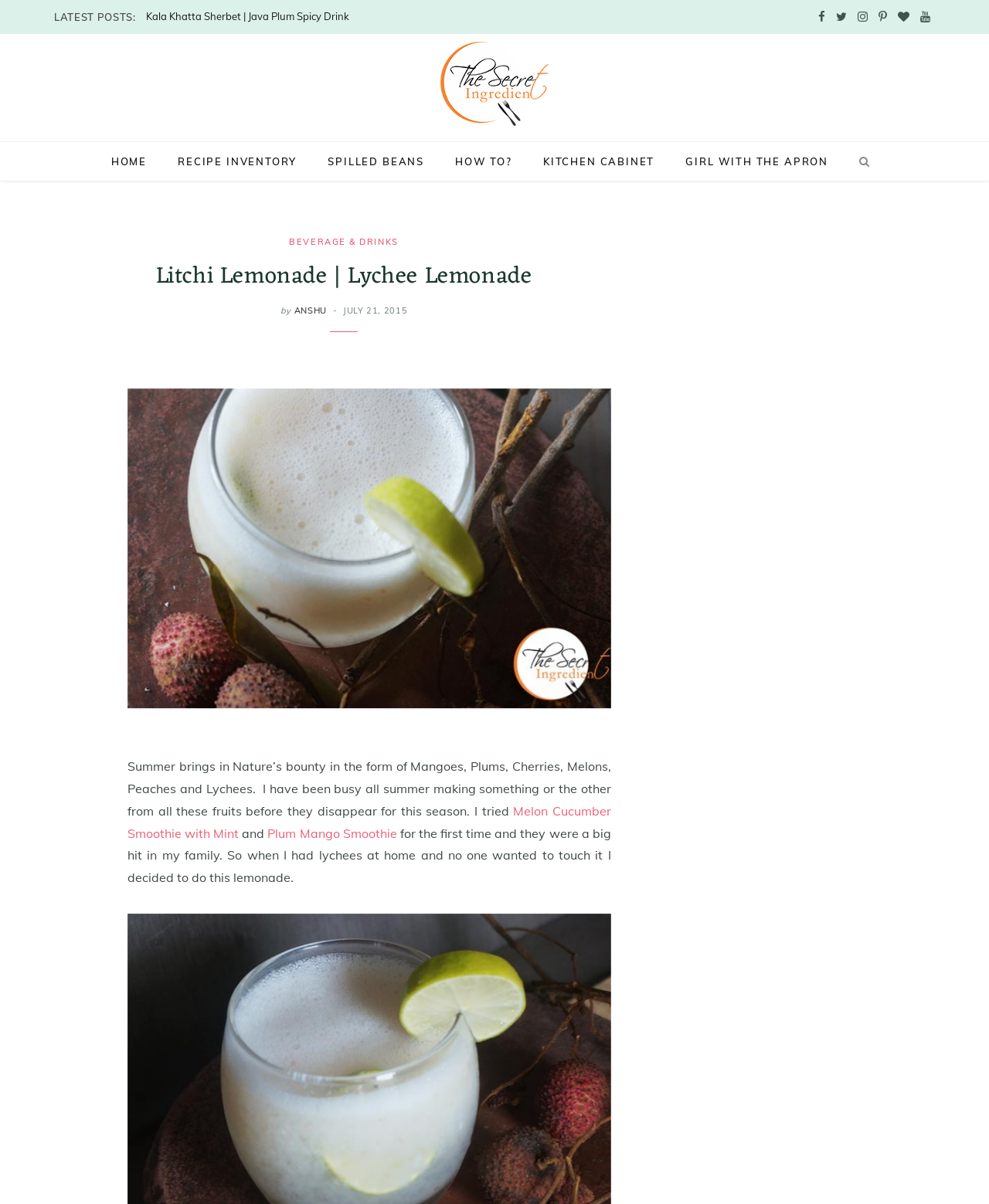Given the element description: "Pinterest", predict the bounding box coordinates of the UI element it refers to, using four float numbers between 0 and 1, i.e., [left, top, right, bottom].

[0.884, 0.0, 0.902, 0.028]